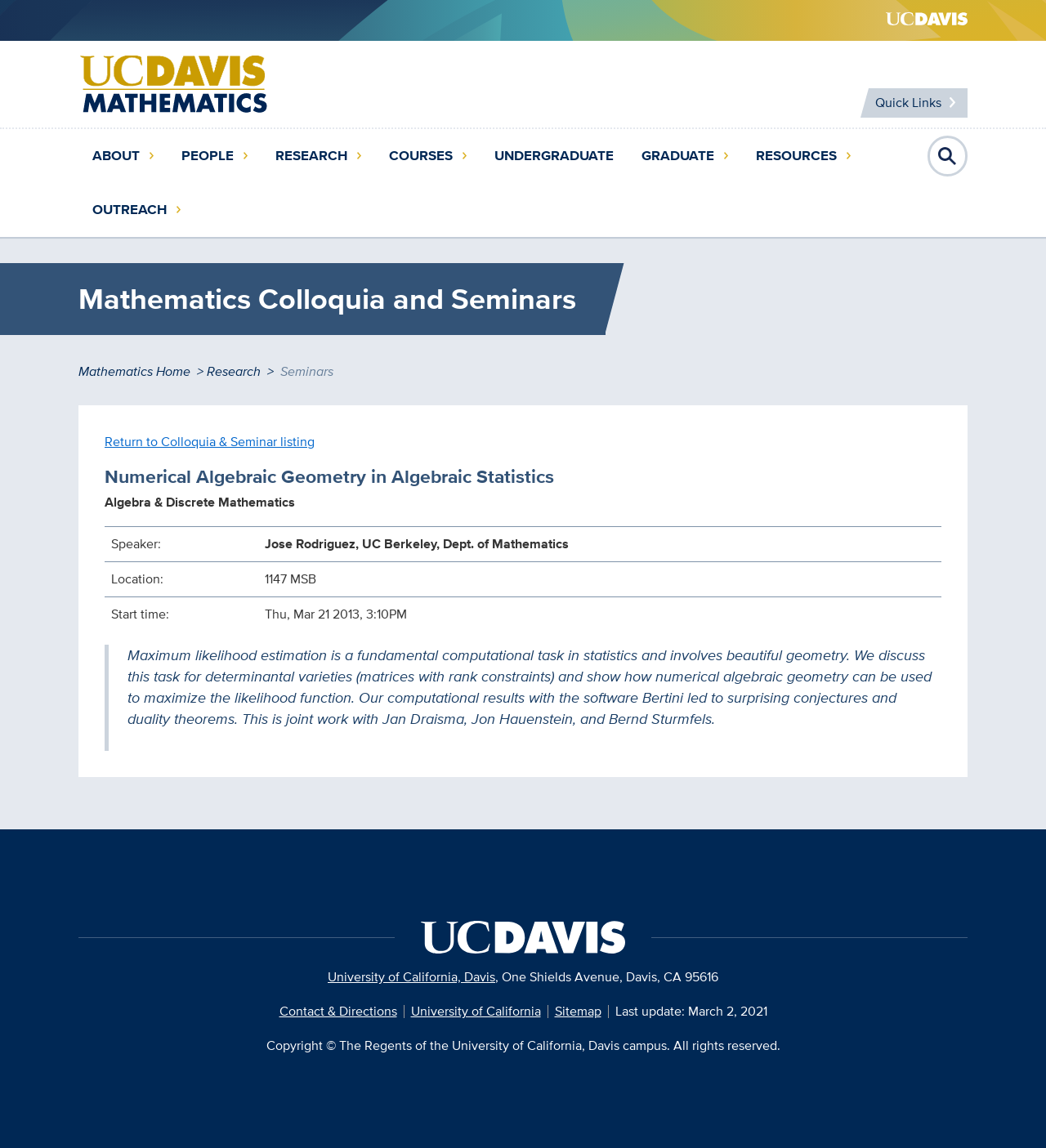What is the name of the department hosting seminars and colloquia?
Please use the image to deliver a detailed and complete answer.

The webpage is about seminars and colloquia hosted by the Department of Mathematics at UC Davis, so the department hosting these events is Mathematics.